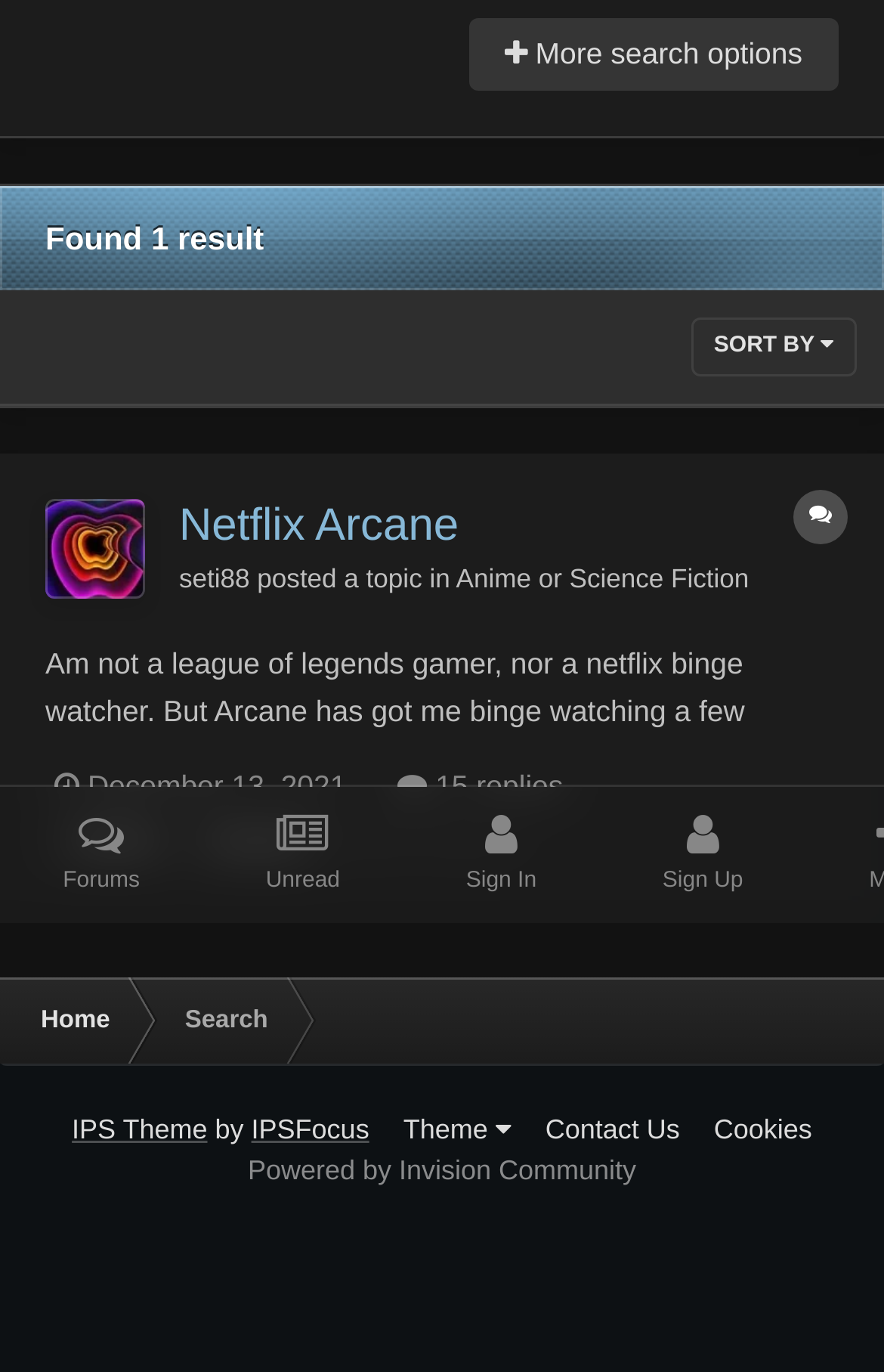Extract the bounding box coordinates of the UI element described by: "C1_CS_AM_Debrah_Final.pdf(Link downloads document)". The coordinates should include four float numbers ranging from 0 to 1, e.g., [left, top, right, bottom].

None